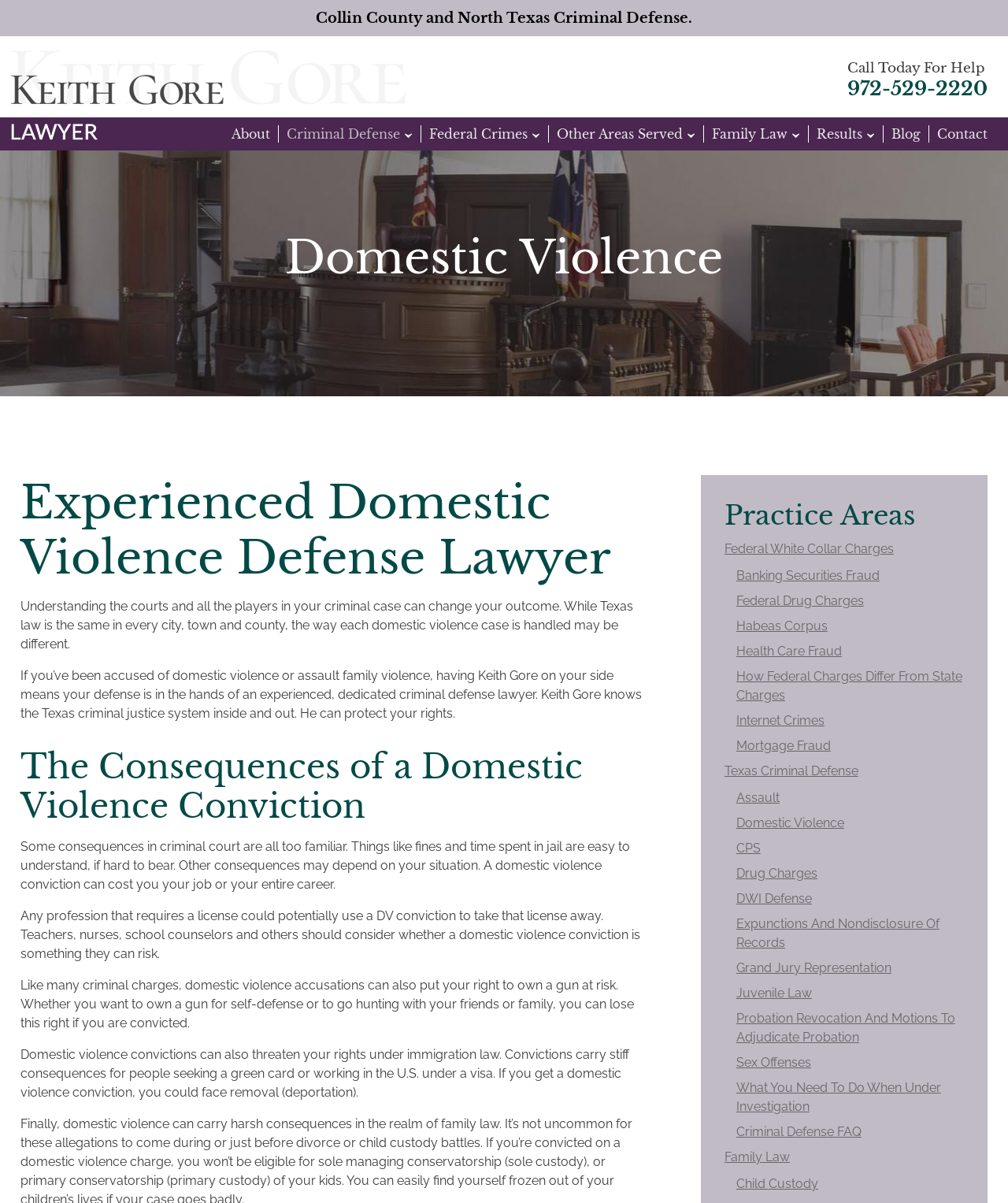Determine the bounding box of the UI element mentioned here: "Banking Securities Fraud". The coordinates must be in the format [left, top, right, bottom] with values ranging from 0 to 1.

[0.73, 0.471, 0.873, 0.487]